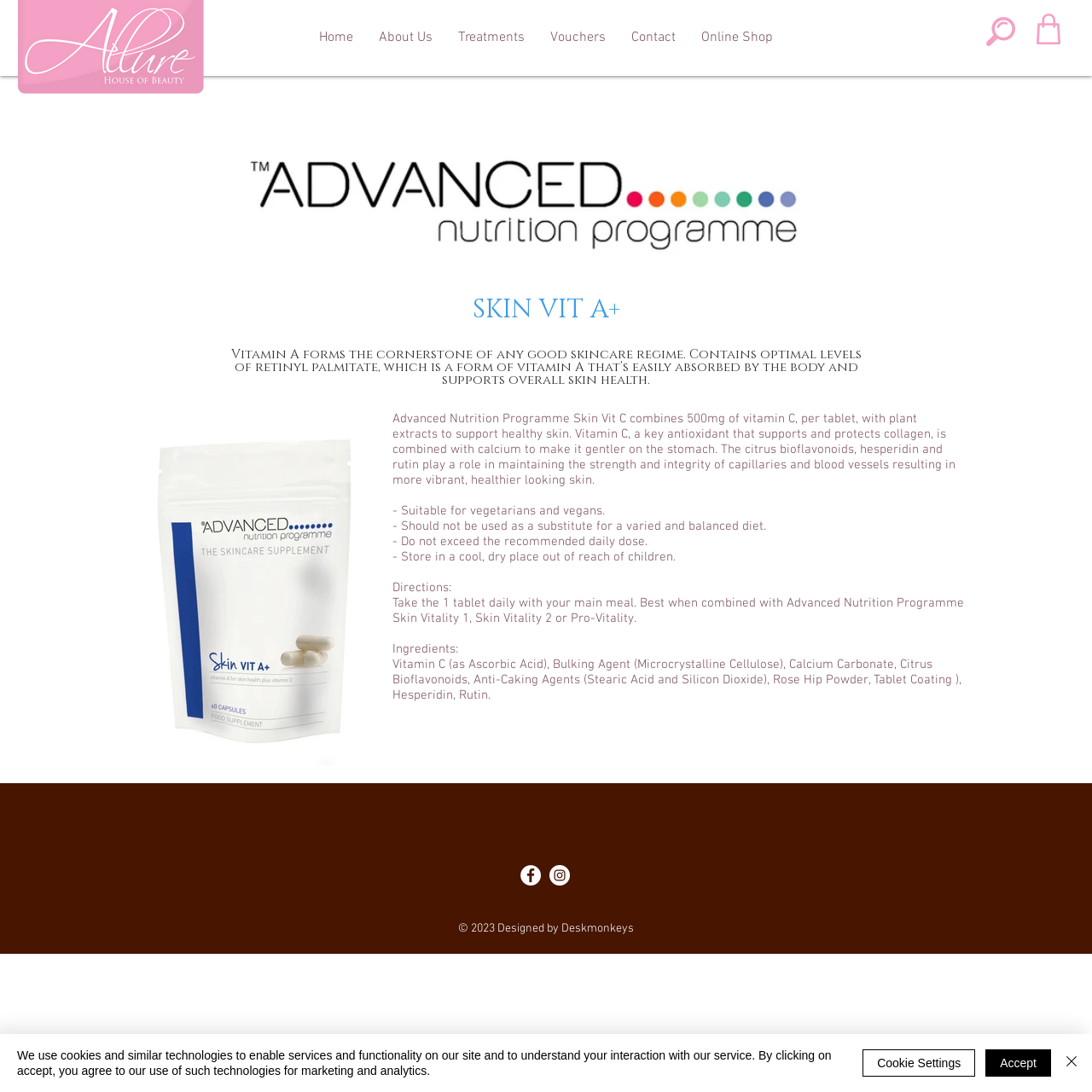Identify the coordinates of the bounding box for the element described below: "About Us". Return the coordinates as four float numbers between 0 and 1: [left, top, right, bottom].

[0.335, 0.02, 0.408, 0.048]